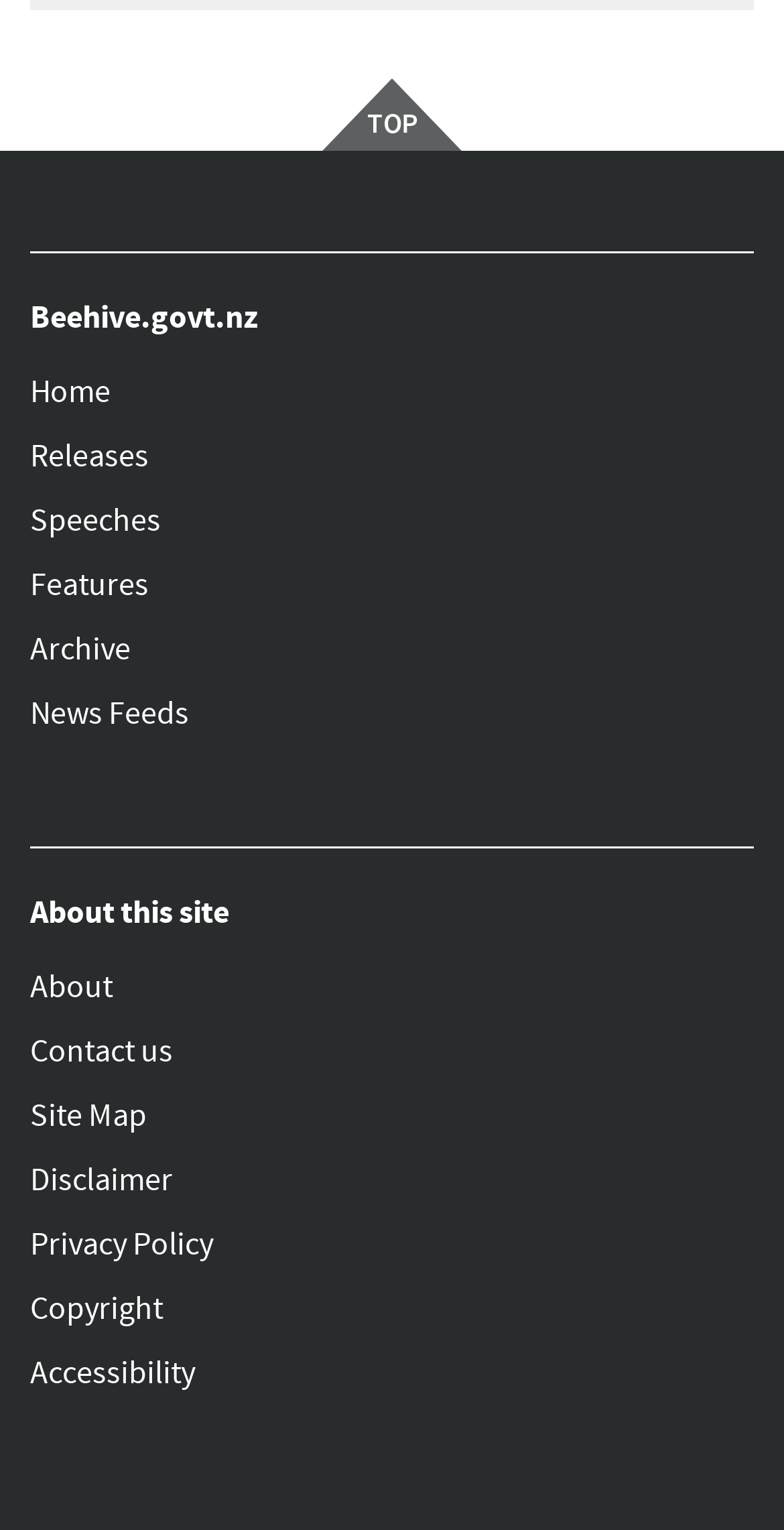Identify the bounding box coordinates of the clickable region to carry out the given instruction: "check privacy policy".

[0.038, 0.792, 0.962, 0.834]